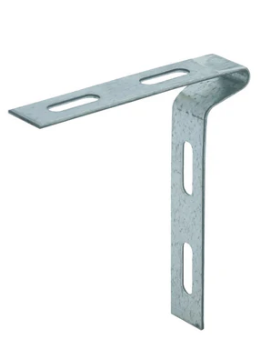Provide a thorough description of the image.

This image showcases a ceiling spring anchor, specifically designed for securing lightweight structures, such as shelves or ceiling installations. The anchor is made of durable galvanized steel, which provides excellent resistance against rust and corrosion, ensuring a long lifespan in various environments. Its unique design features multiple elongated slots along the vertical plate, allowing for adjustable mounting and providing stability when fastening to different types of materials. The anchor is an essential component for effective construction and remodeling projects, ensuring a safe and secure hold for any overhead installations.